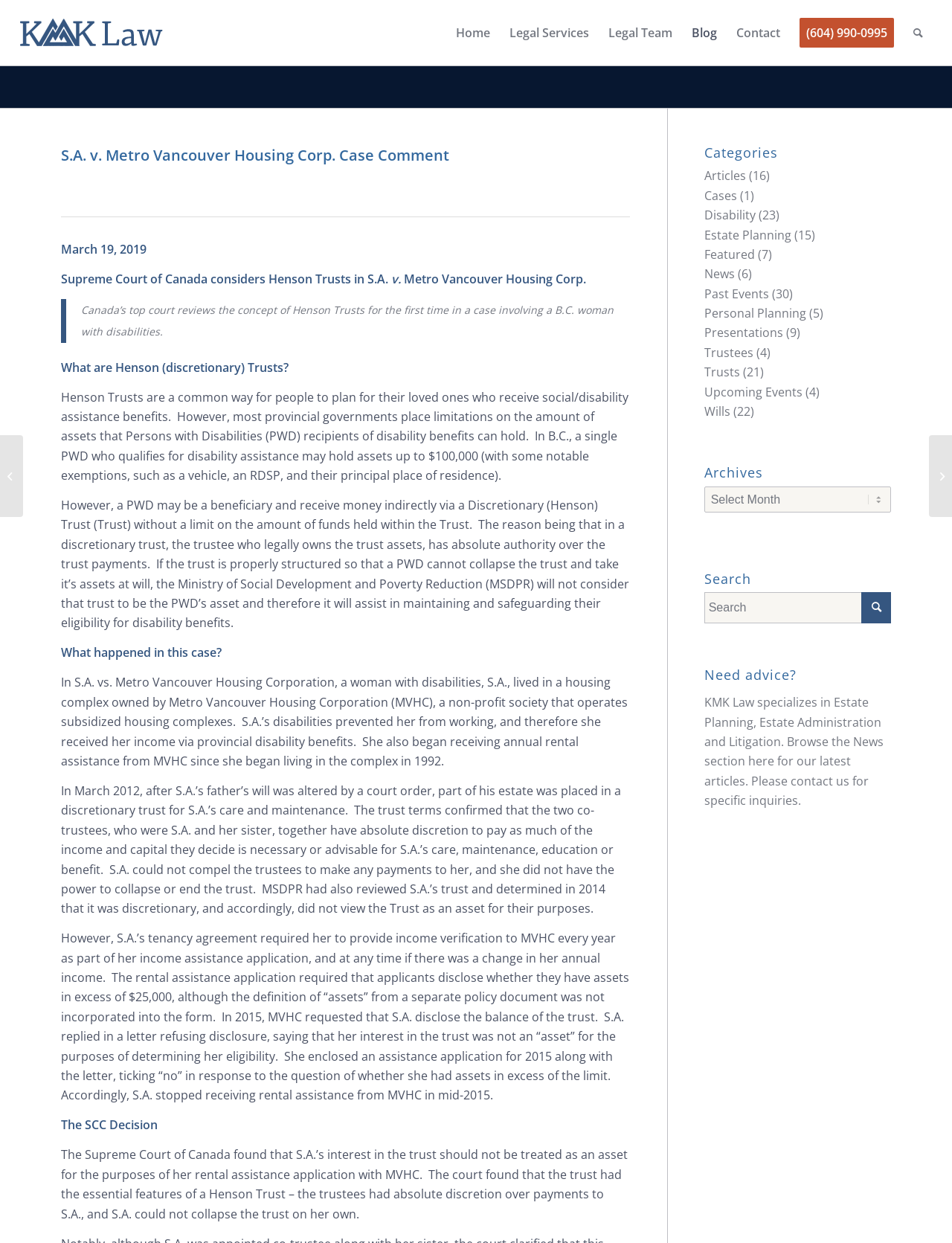Locate the bounding box coordinates of the UI element described by: "Trusts". The bounding box coordinates should consist of four float numbers between 0 and 1, i.e., [left, top, right, bottom].

[0.74, 0.293, 0.777, 0.306]